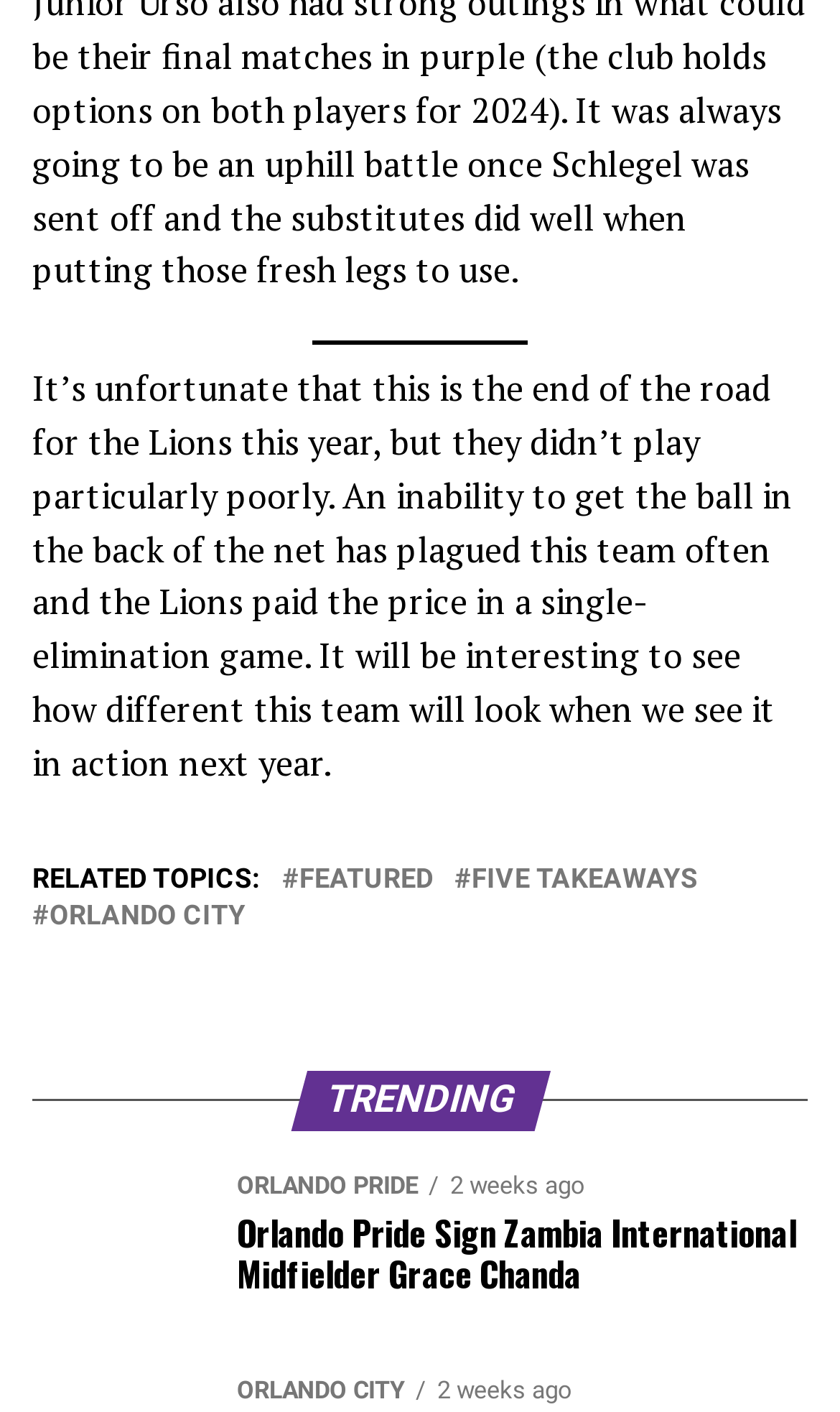Provide a short answer using a single word or phrase for the following question: 
What is the topic of the article?

Lions